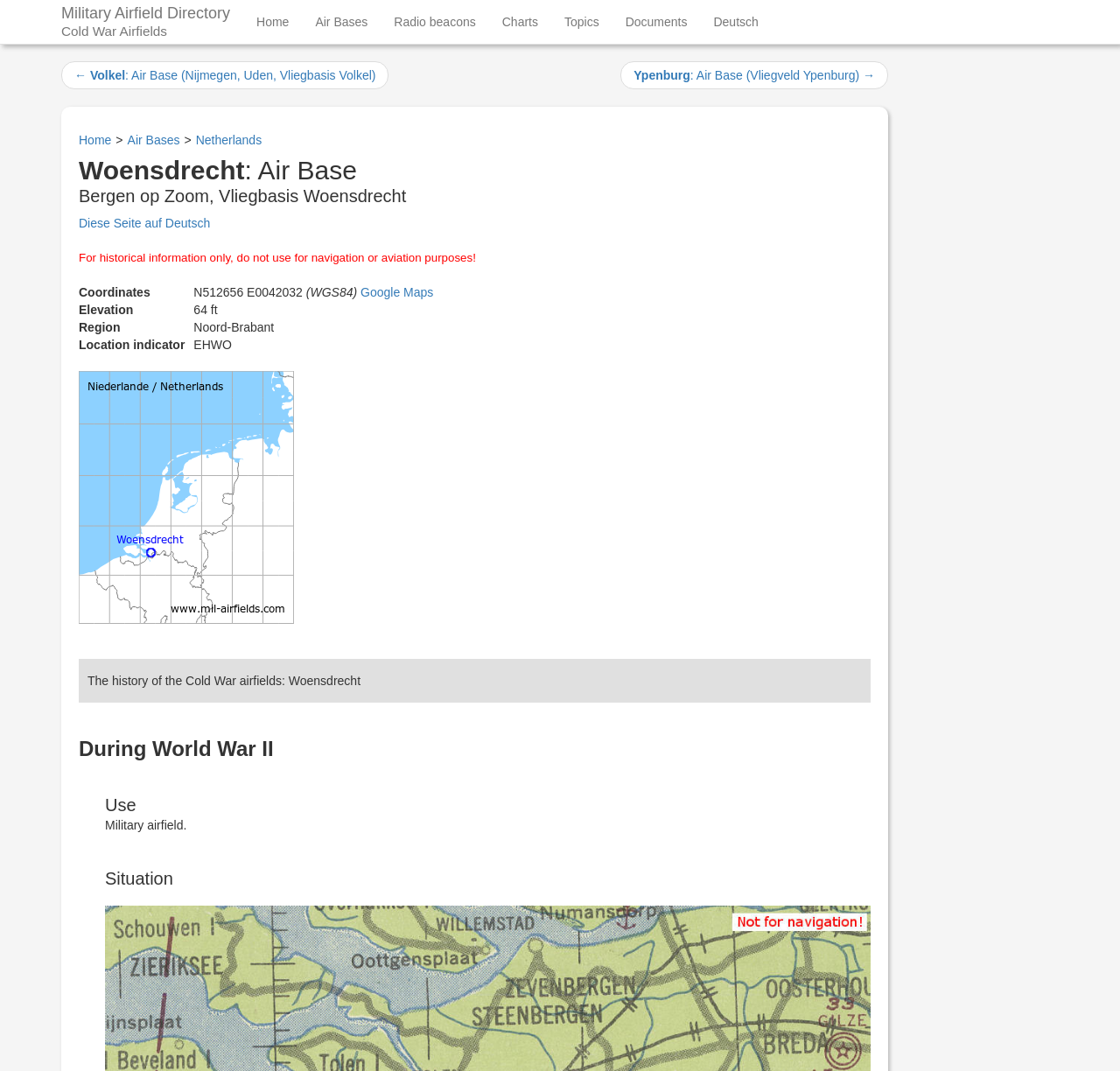Please predict the bounding box coordinates of the element's region where a click is necessary to complete the following instruction: "View phone number". The coordinates should be represented by four float numbers between 0 and 1, i.e., [left, top, right, bottom].

None